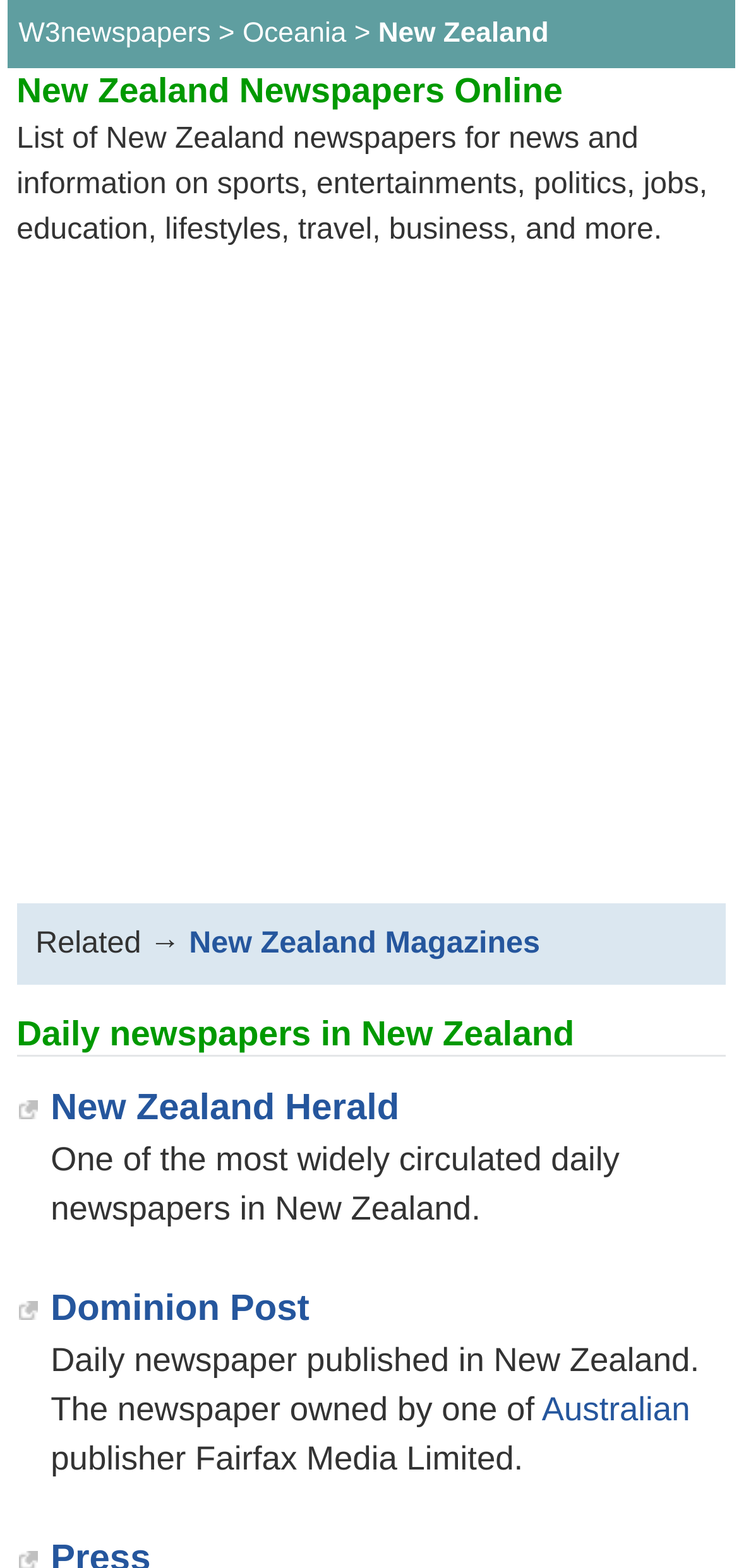Answer the following query concisely with a single word or phrase:
What is the name of the newspaper published in New Zealand owned by Fairfax Media Limited?

Dominion Post